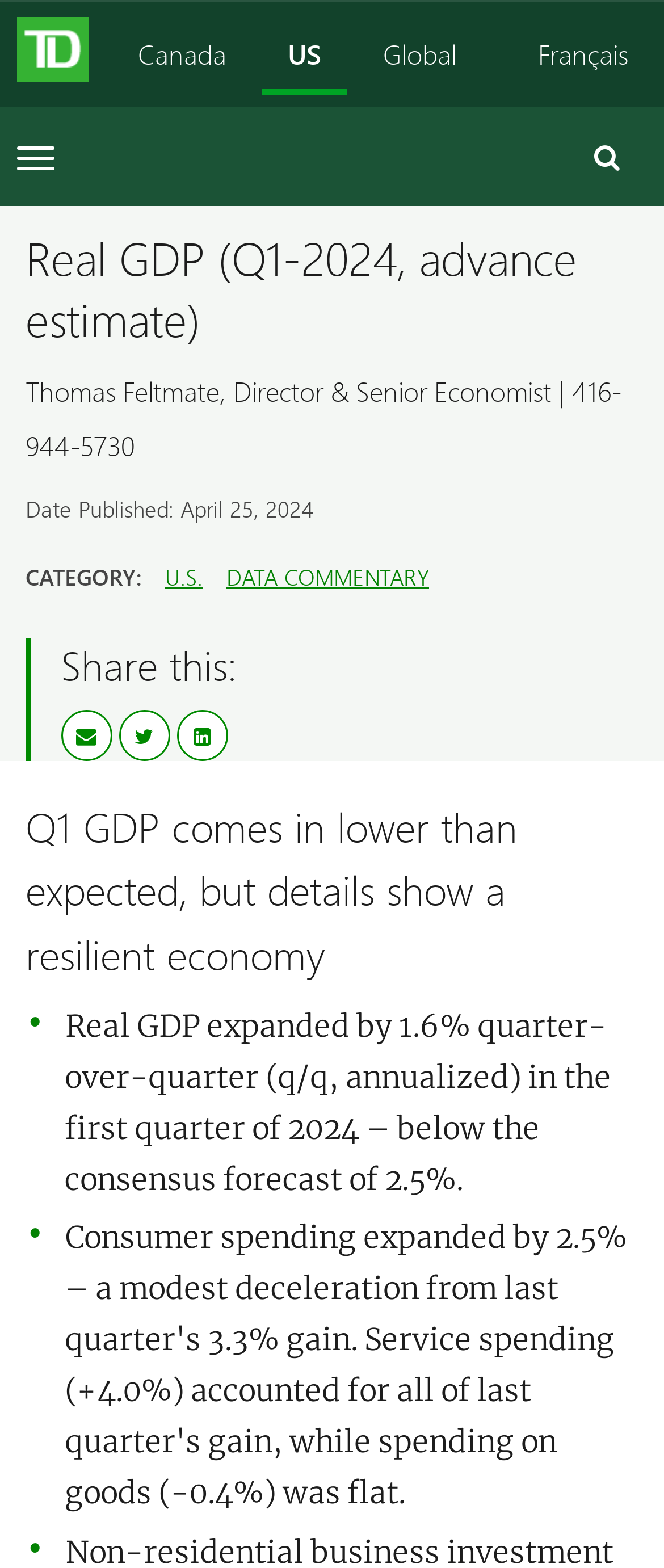Please provide a detailed answer to the question below based on the screenshot: 
What is the category of the article?

I found the category of the article by looking at the StaticText element that says 'CATEGORY:' and the link elements that say 'U.S.' and 'DATA COMMENTARY' which are located below the date of publication.